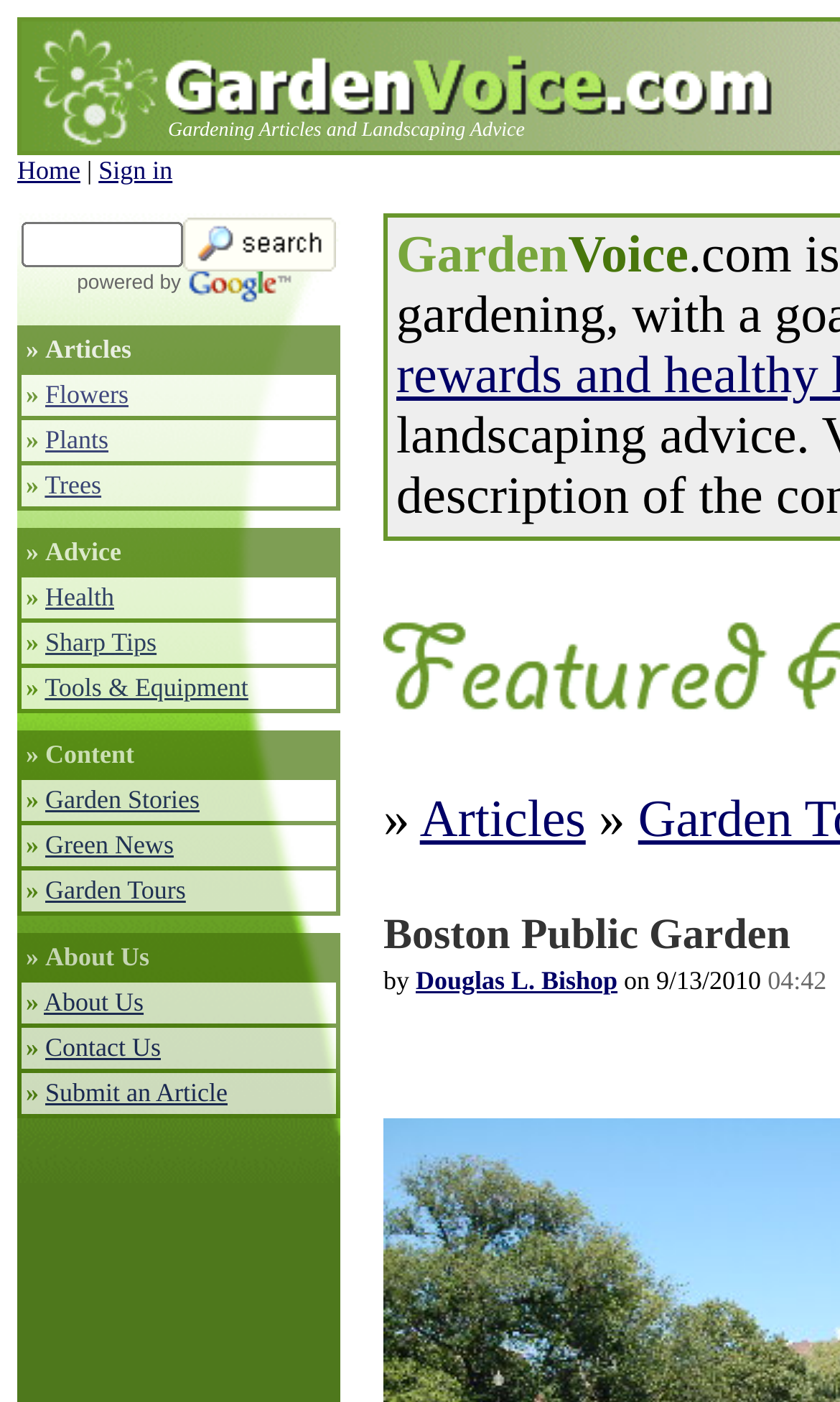Find the bounding box of the element with the following description: "Douglas L. Bishop". The coordinates must be four float numbers between 0 and 1, formatted as [left, top, right, bottom].

[0.495, 0.689, 0.735, 0.71]